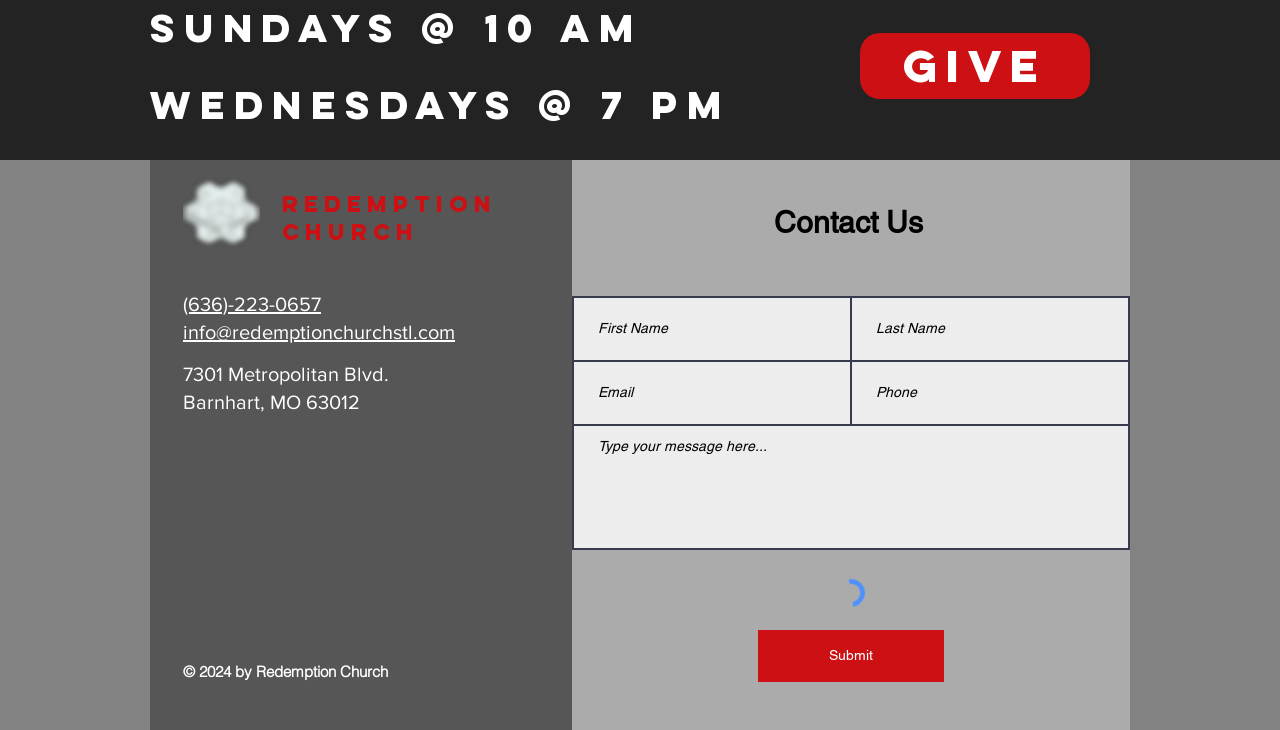What is the church's email address?
Look at the image and respond with a single word or a short phrase.

info@redemptionchurchstl.com